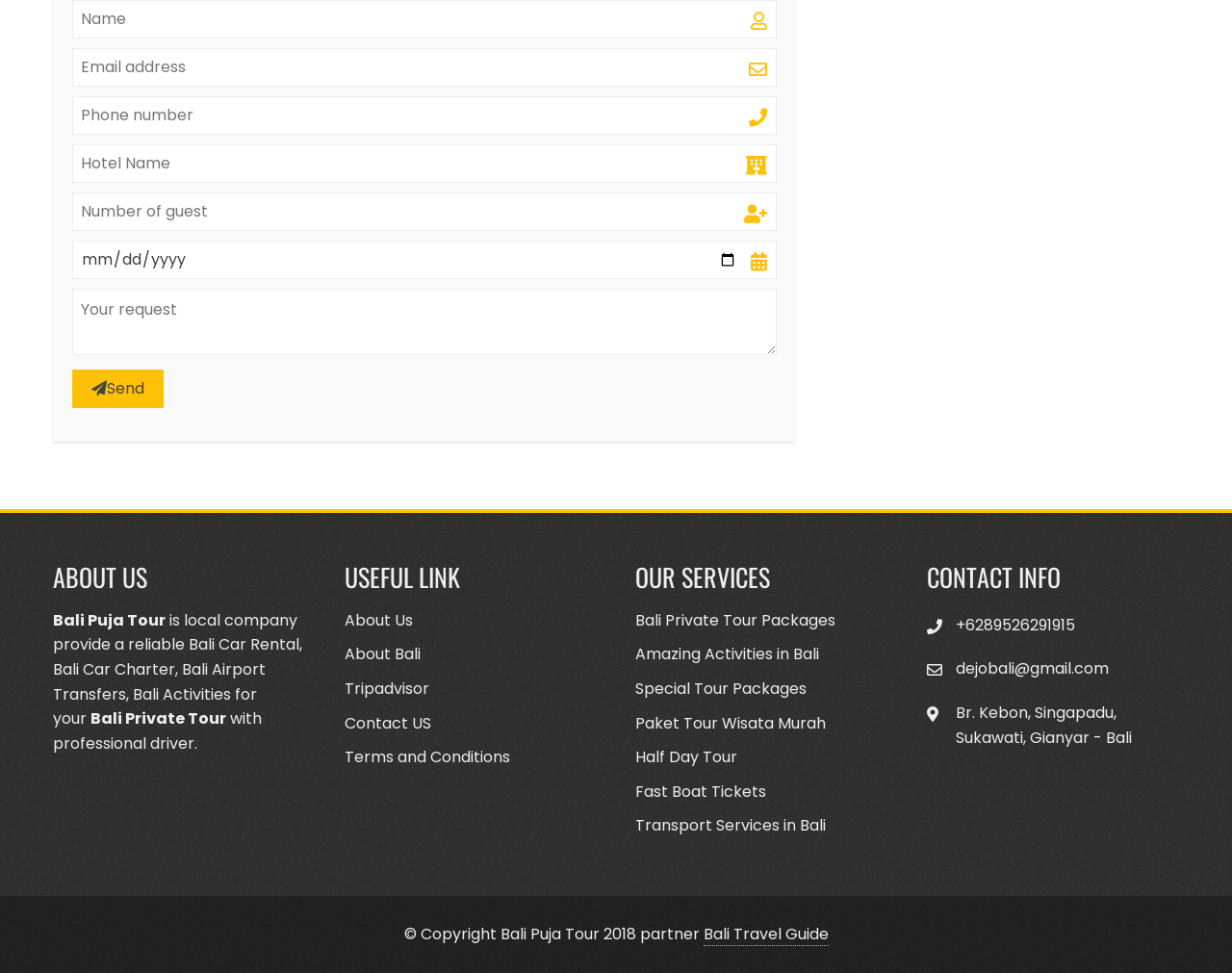Answer briefly with one word or phrase:
What is the purpose of the 'Show date picker' button?

To show date picker